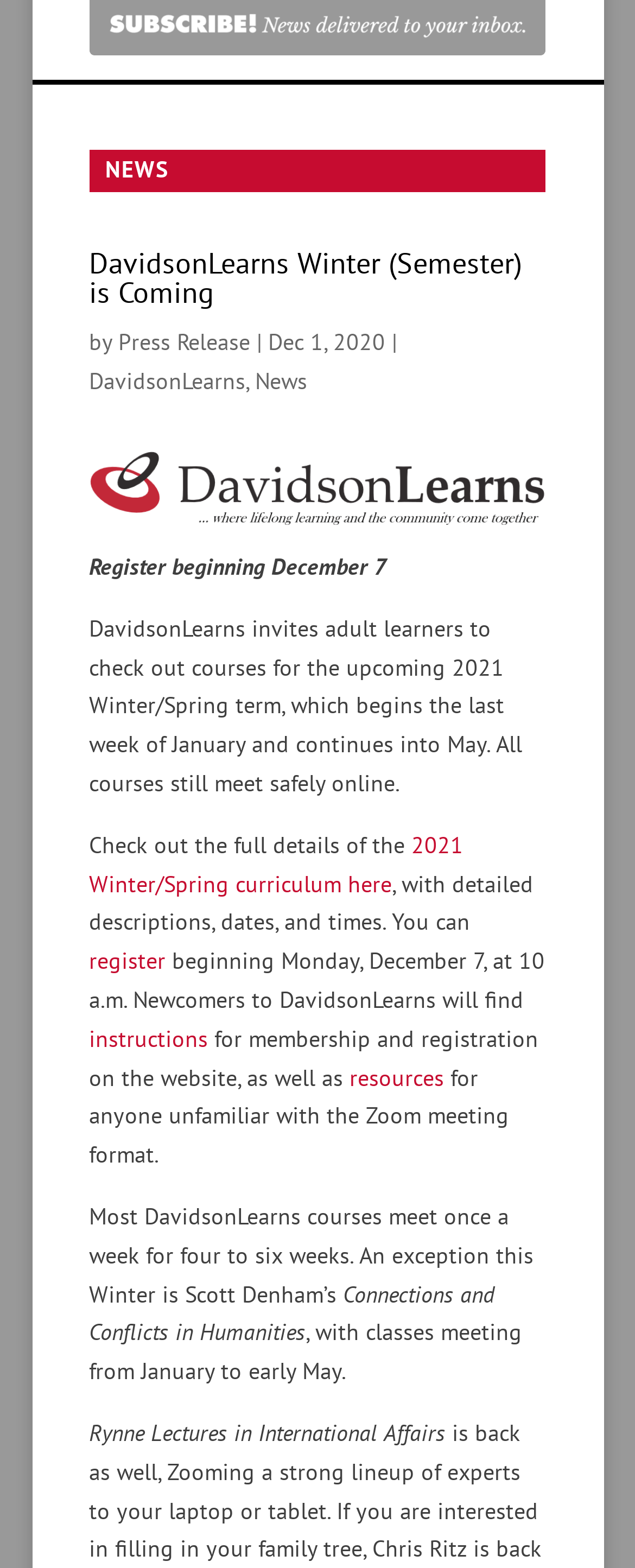Provide the bounding box coordinates of the HTML element described as: "Colorlib". The bounding box coordinates should be four float numbers between 0 and 1, i.e., [left, top, right, bottom].

None